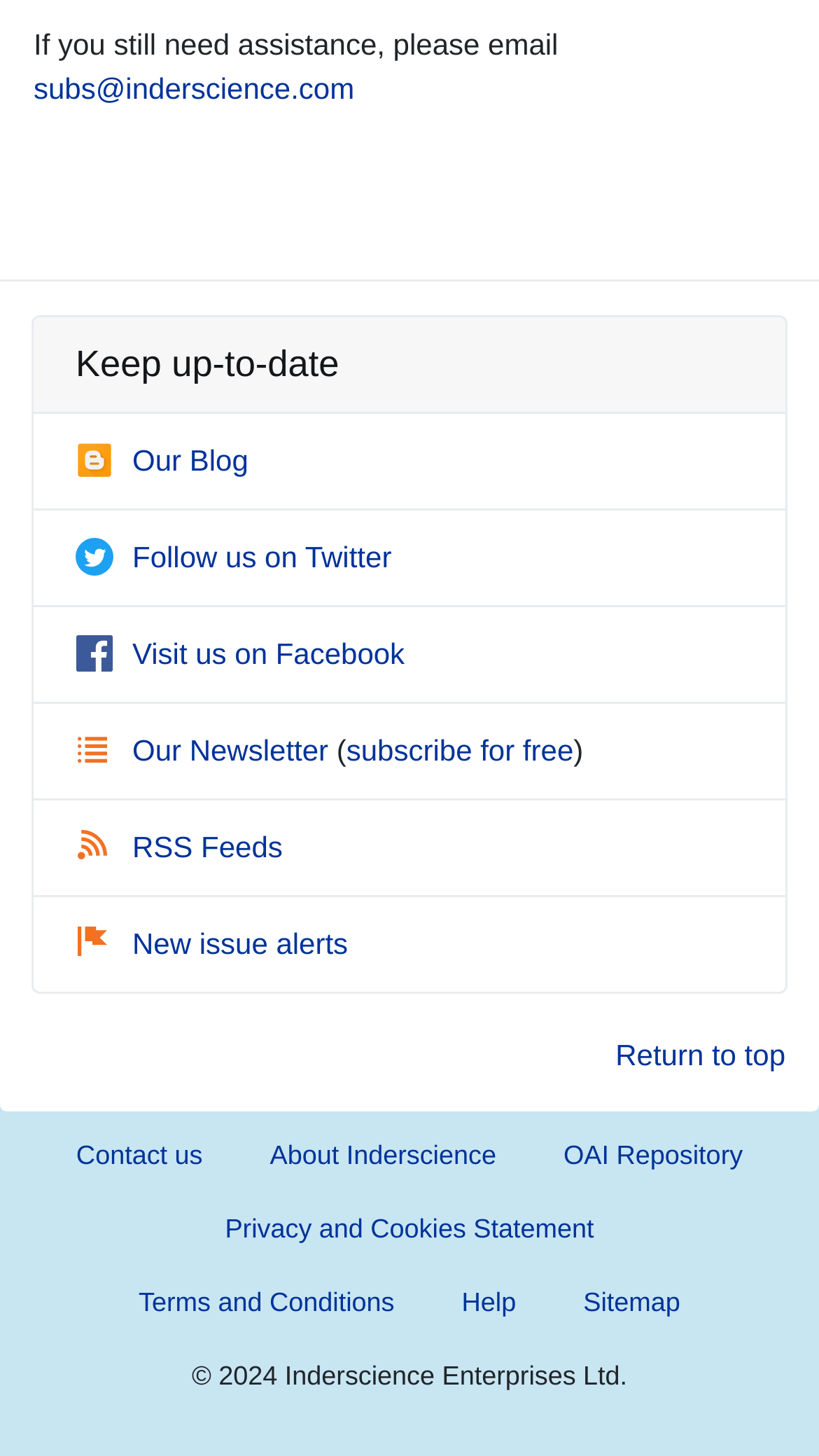Identify the bounding box coordinates of the region that should be clicked to execute the following instruction: "Email for assistance".

[0.041, 0.049, 0.433, 0.072]